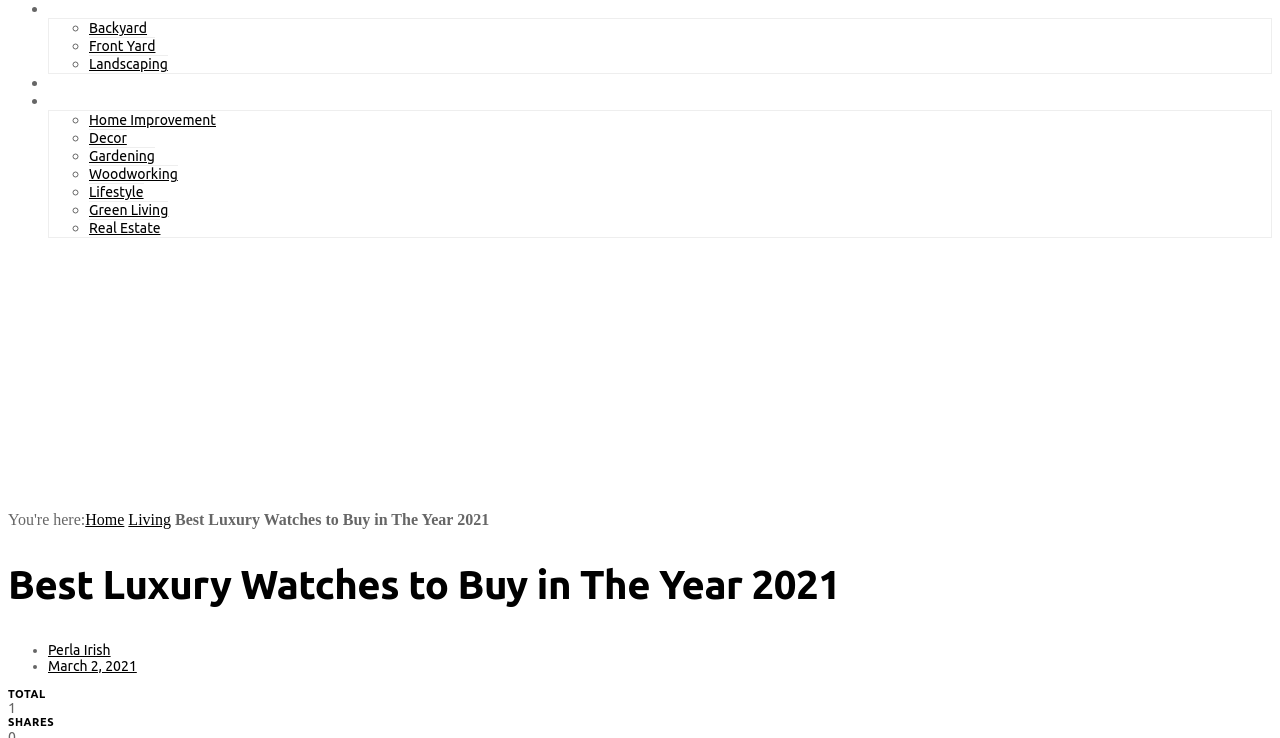Please provide the bounding box coordinates in the format (top-left x, top-left y, bottom-right x, bottom-right y). Remember, all values are floating point numbers between 0 and 1. What is the bounding box coordinate of the region described as: Perla Irish

[0.006, 0.462, 0.065, 0.486]